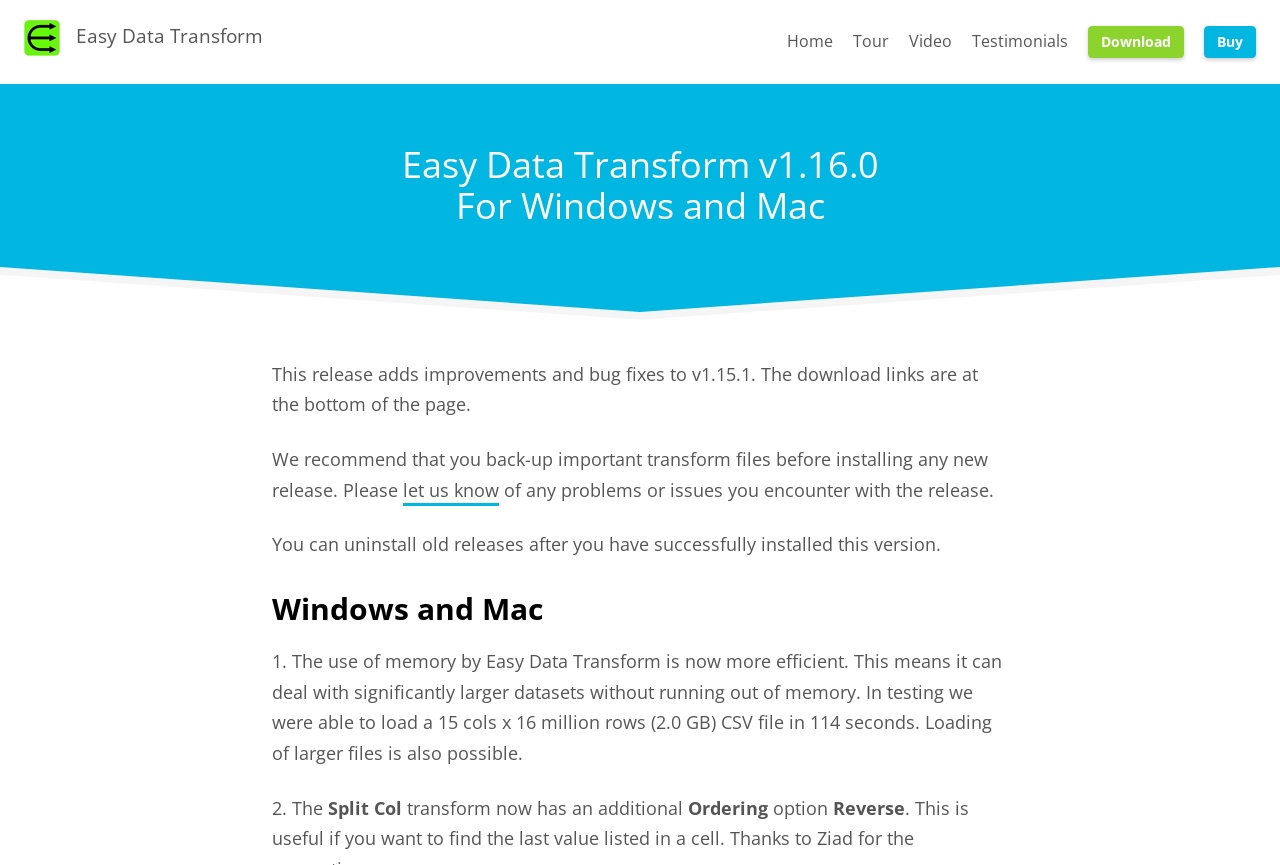Identify the bounding box of the HTML element described here: "Easy Data Transform". Provide the coordinates as four float numbers between 0 and 1: [left, top, right, bottom].

[0.012, 0.018, 0.212, 0.079]